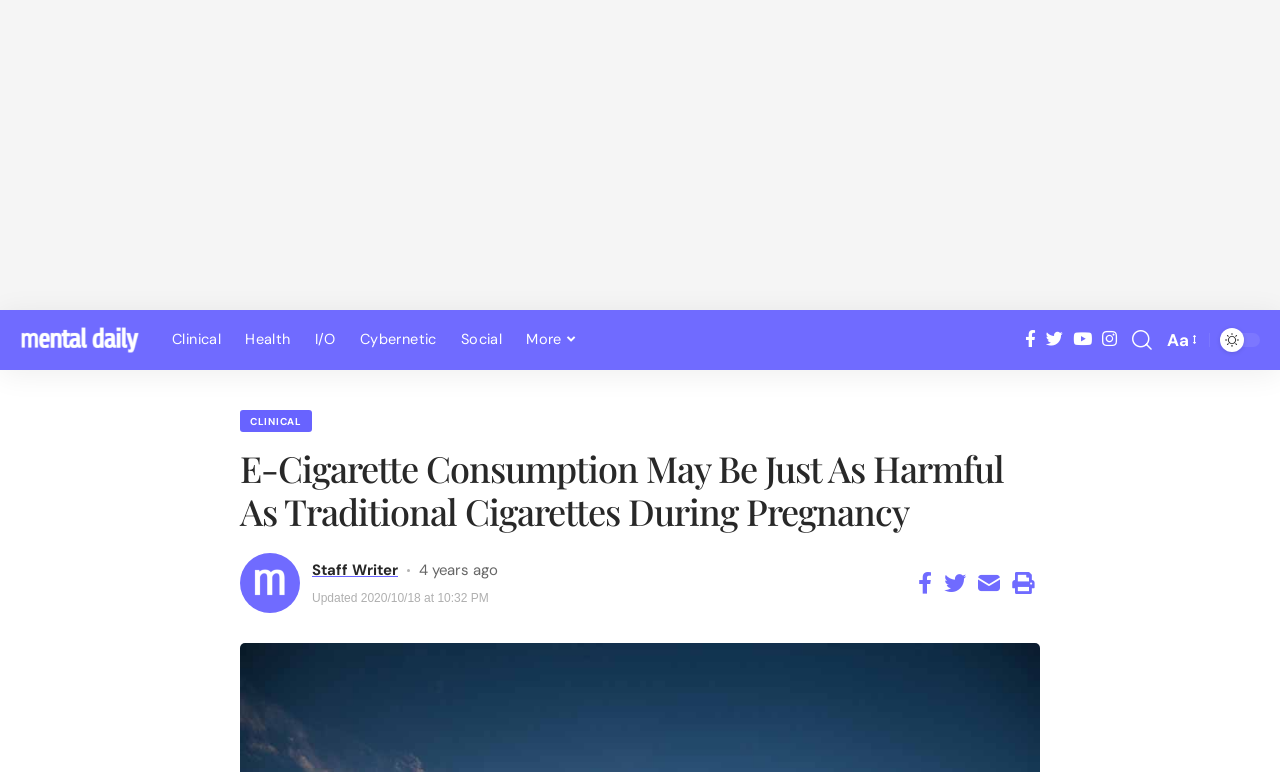What is the name of the website?
Observe the image and answer the question with a one-word or short phrase response.

Mental Daily